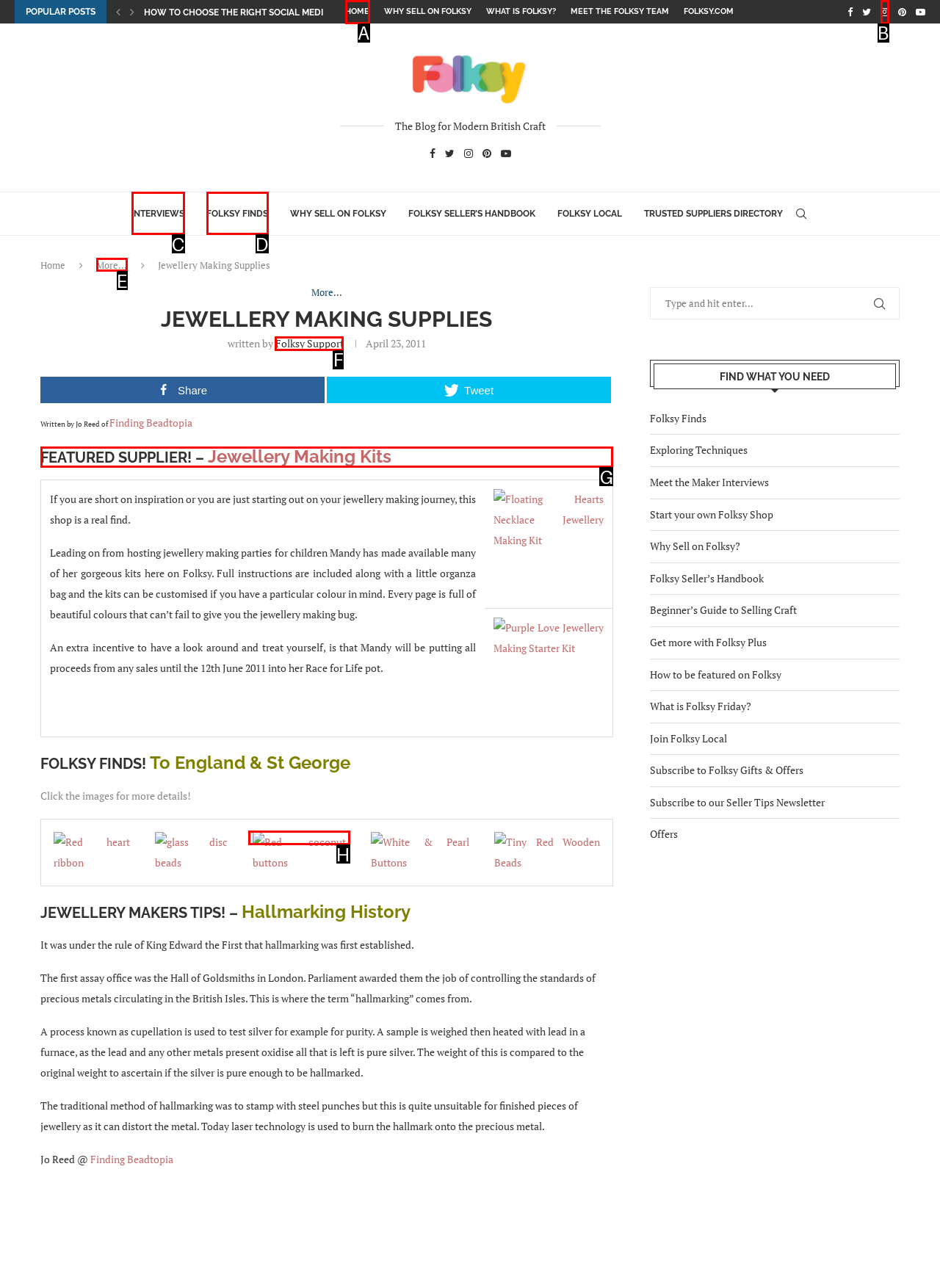Tell me which option I should click to complete the following task: Click the 'FEATURED SUPPLIER! – Jewellery Making Kits' heading
Answer with the option's letter from the given choices directly.

G